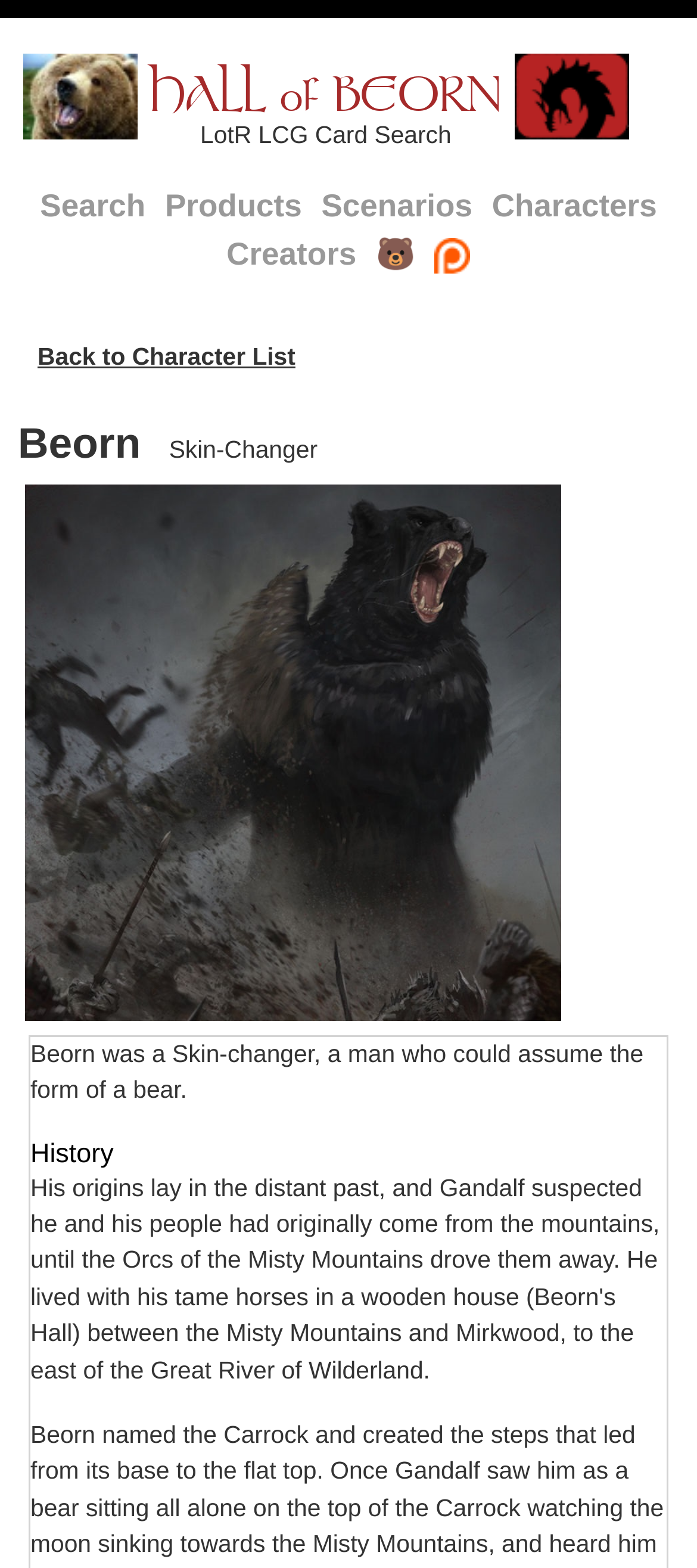Please identify the bounding box coordinates of the clickable area that will fulfill the following instruction: "Read about Beorn's history". The coordinates should be in the format of four float numbers between 0 and 1, i.e., [left, top, right, bottom].

[0.044, 0.726, 0.956, 0.746]